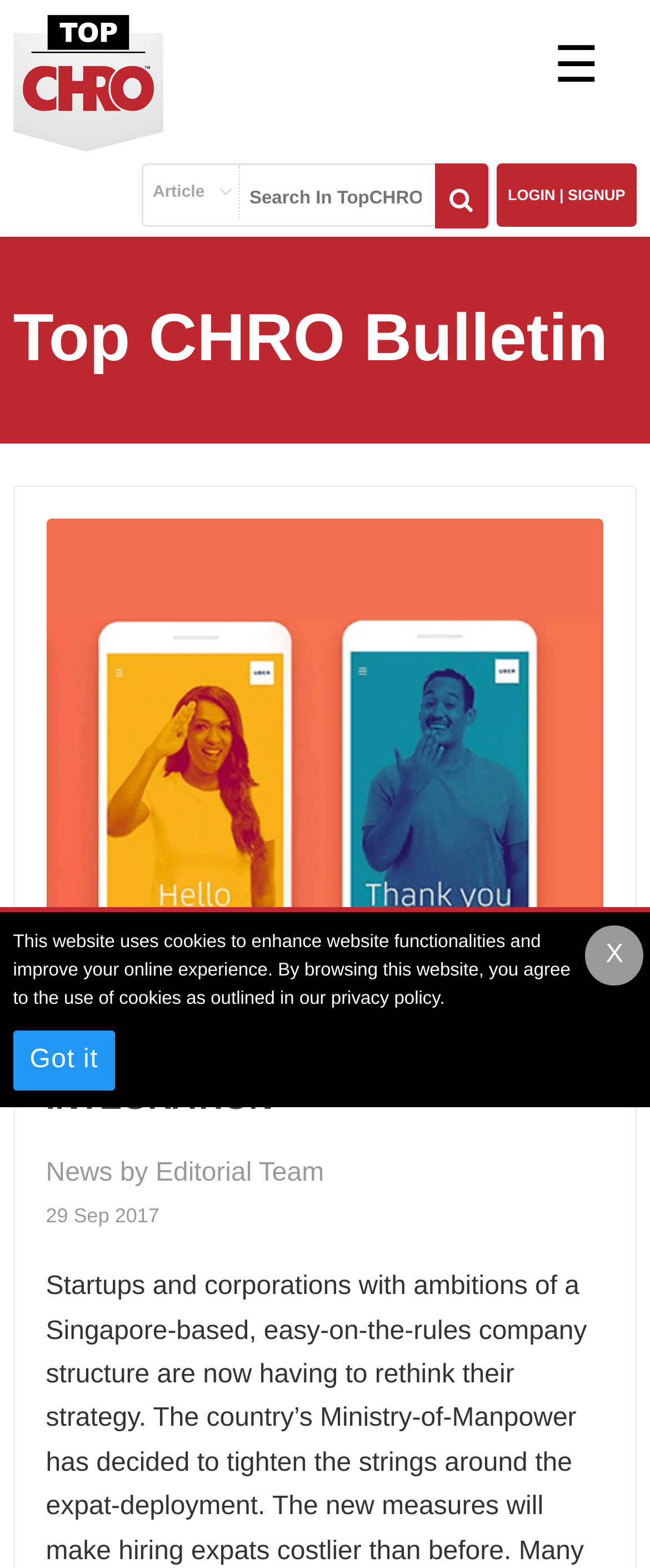Identify the bounding box coordinates of the clickable region required to complete the instruction: "Log in to the account". The coordinates should be given as four float numbers within the range of 0 and 1, i.e., [left, top, right, bottom].

[0.763, 0.104, 0.98, 0.145]